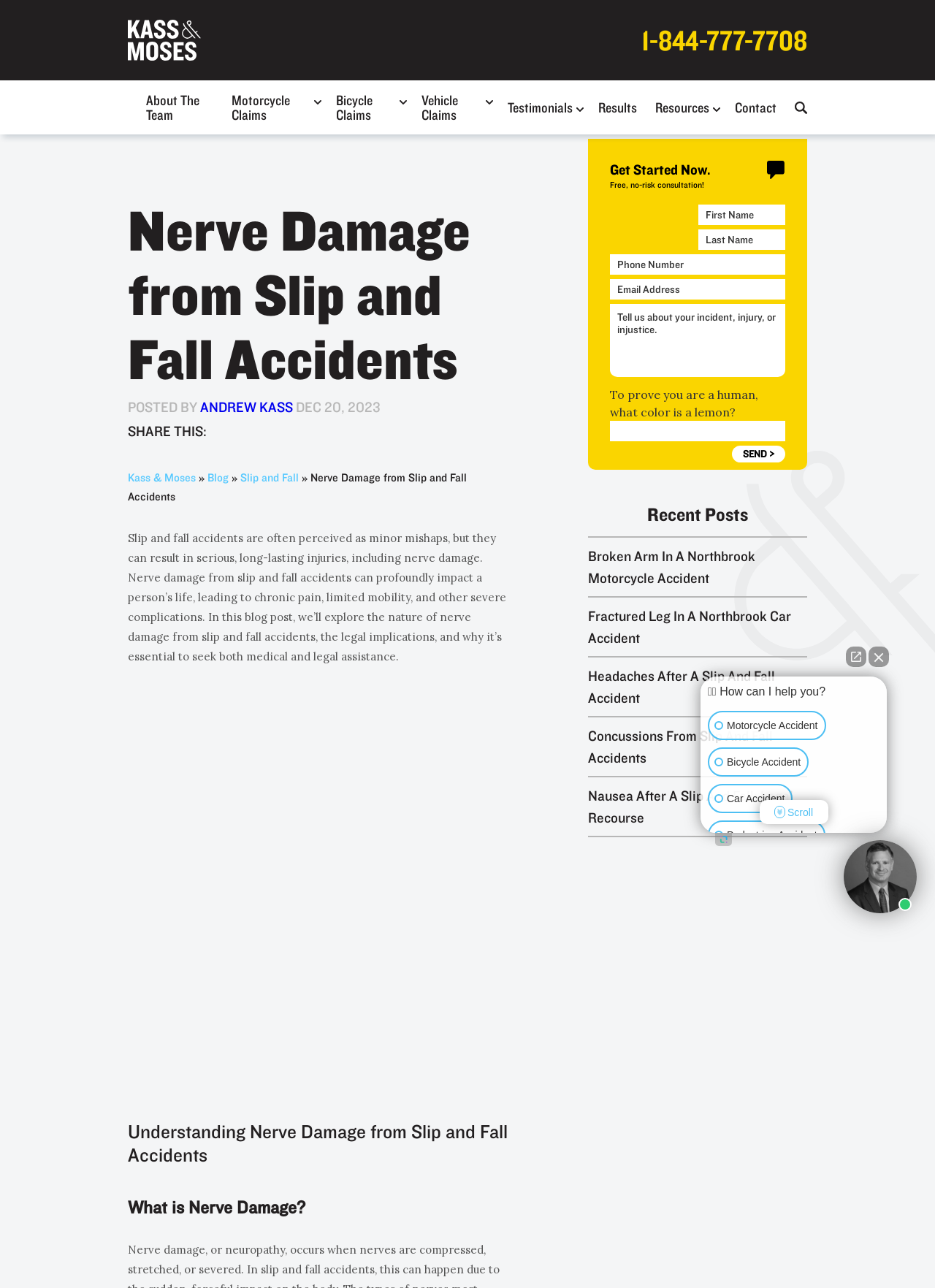Answer this question in one word or a short phrase: What is the law firm's name?

Kass & Moses